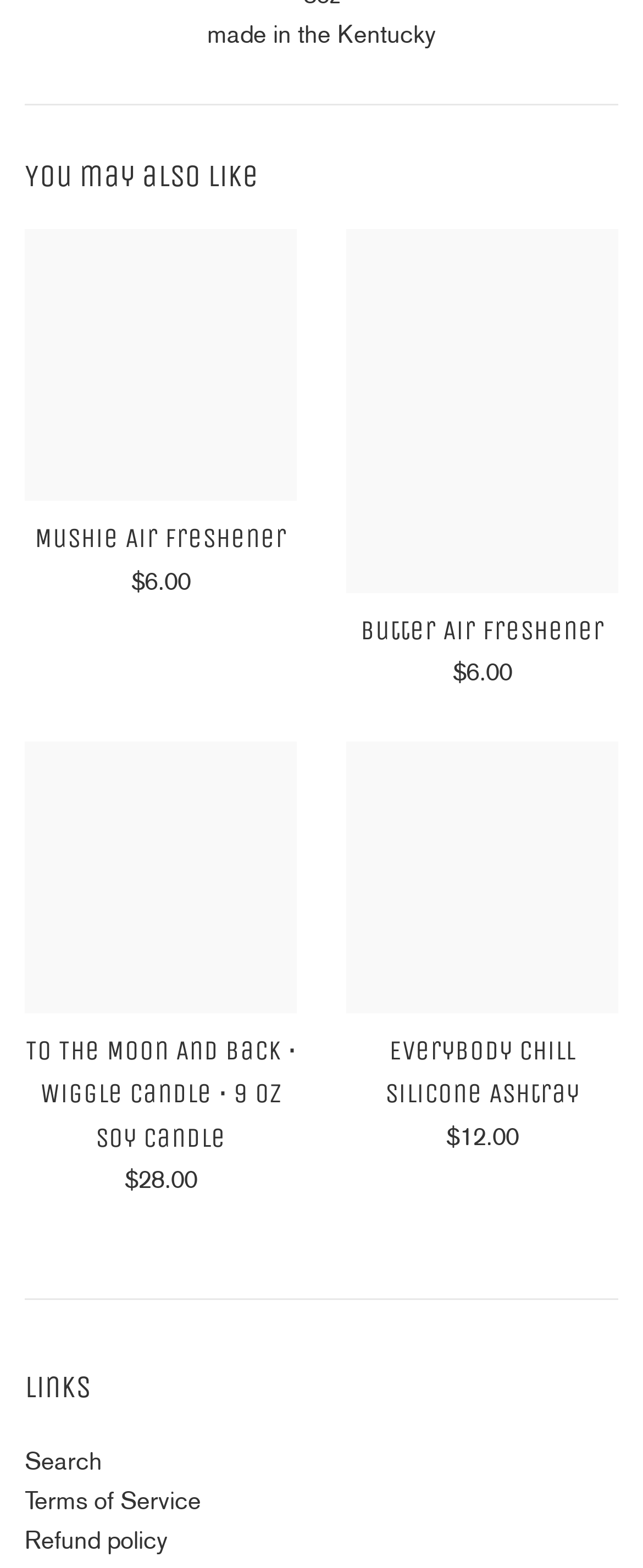Determine the bounding box coordinates of the clickable element necessary to fulfill the instruction: "Search for products". Provide the coordinates as four float numbers within the 0 to 1 range, i.e., [left, top, right, bottom].

[0.038, 0.922, 0.159, 0.941]